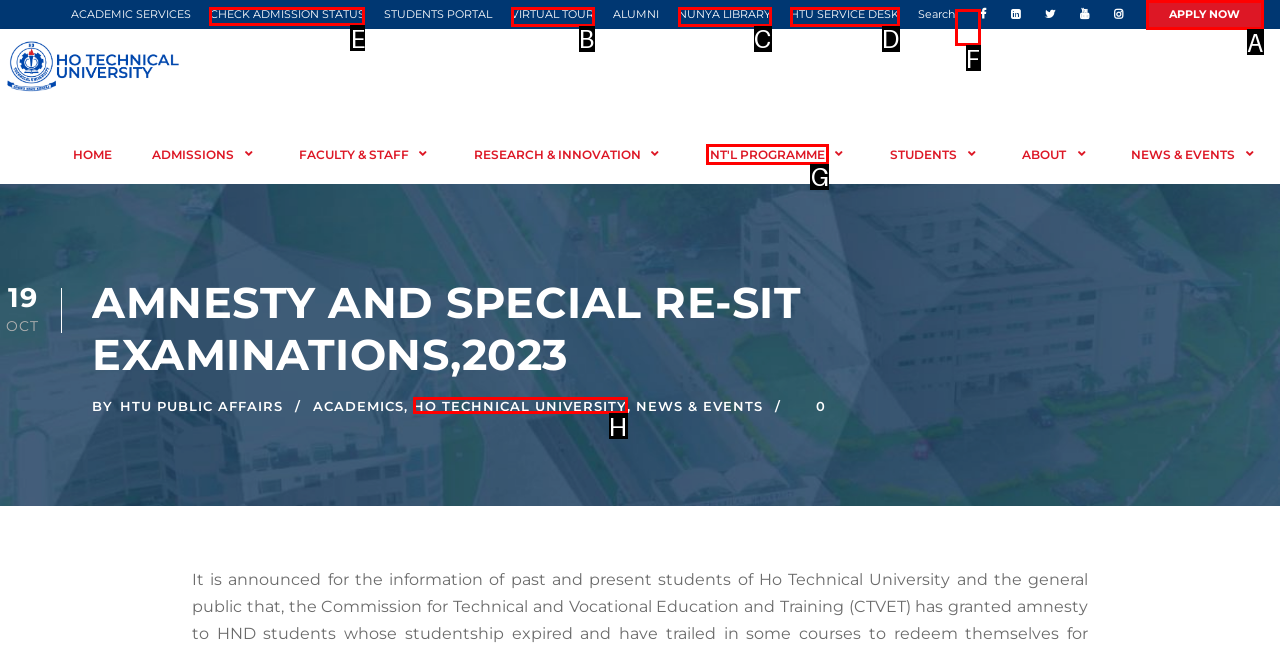Which lettered option should be clicked to perform the following task: Check admission status
Respond with the letter of the appropriate option.

E